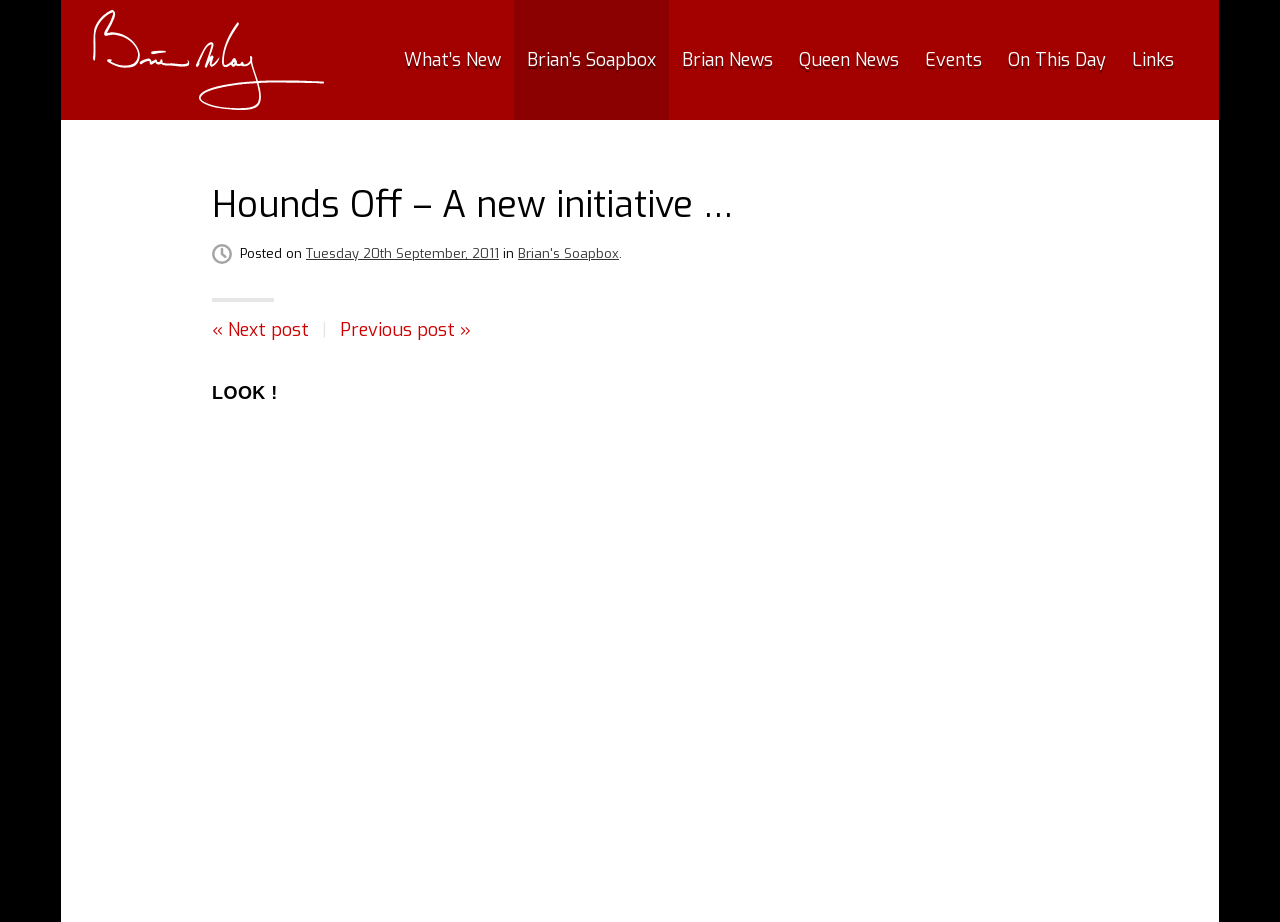Identify the bounding box coordinates necessary to click and complete the given instruction: "read the post dated Tuesday 20th September, 2011".

[0.239, 0.266, 0.39, 0.284]